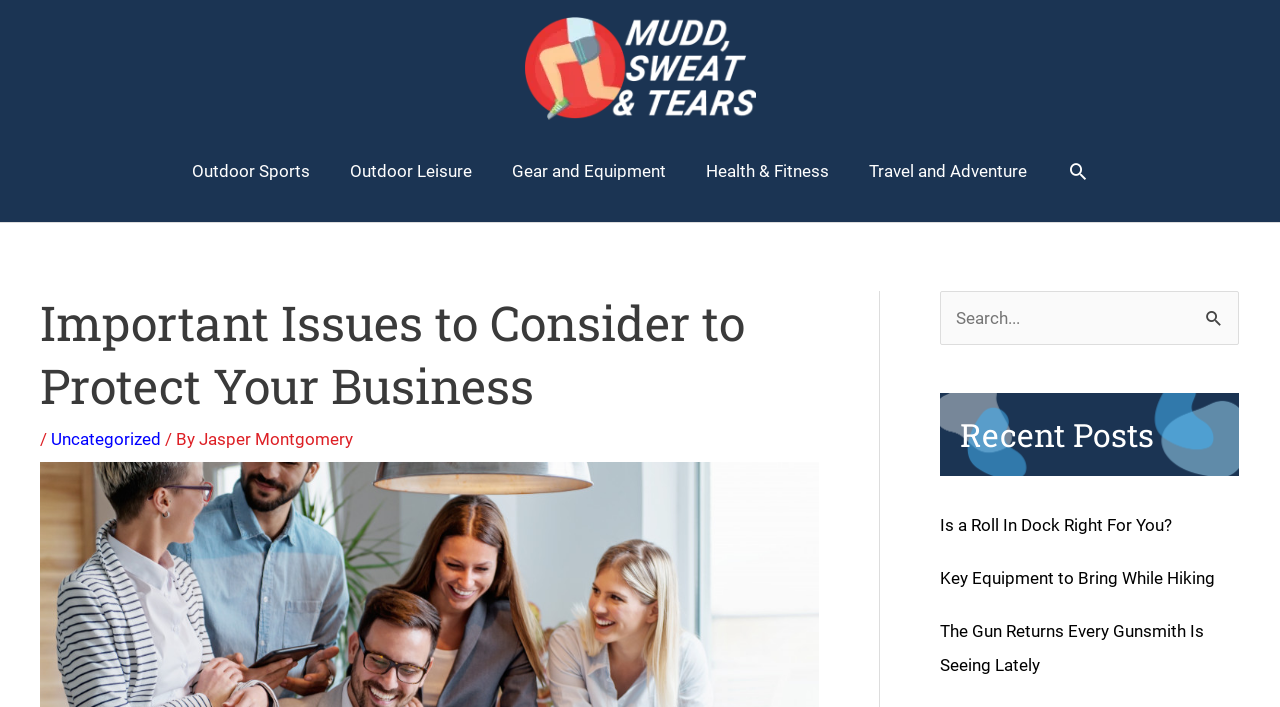Identify the bounding box coordinates of the region that needs to be clicked to carry out this instruction: "Click the Mudd, Sweat and Tears logo". Provide these coordinates as four float numbers ranging from 0 to 1, i.e., [left, top, right, bottom].

[0.41, 0.081, 0.59, 0.109]